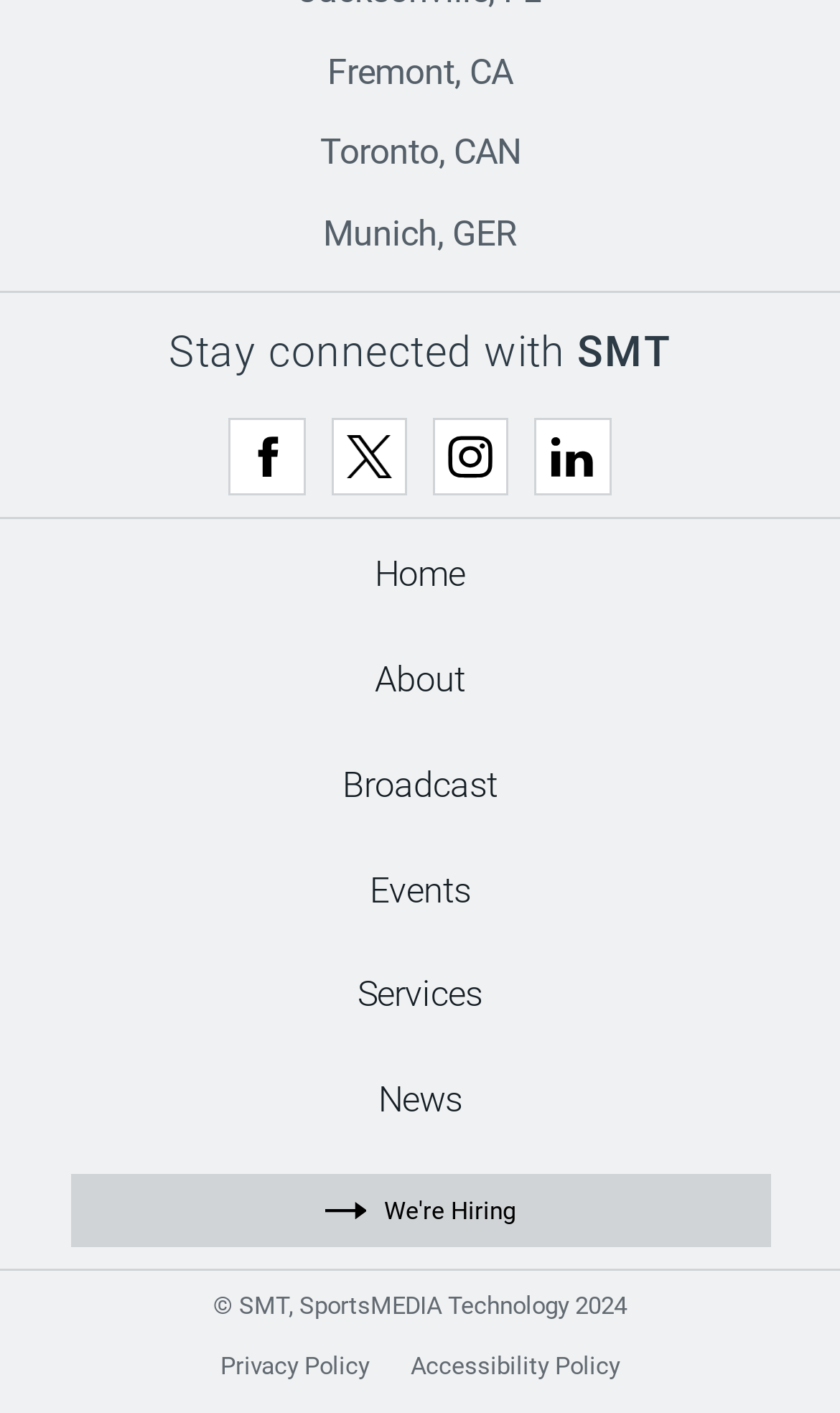Please identify the bounding box coordinates of the area that needs to be clicked to fulfill the following instruction: "Check Privacy Policy."

[0.262, 0.956, 0.439, 0.98]